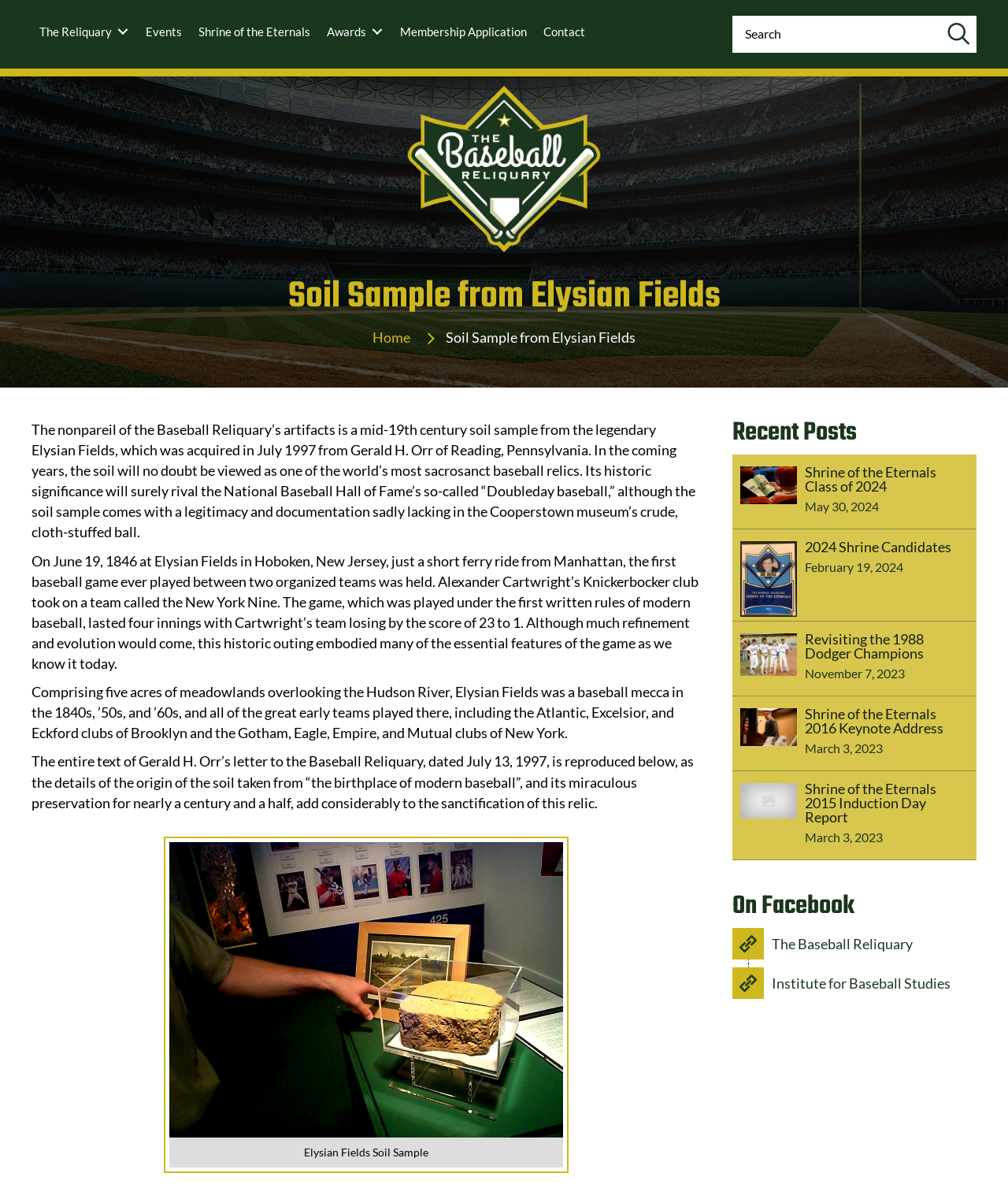What is the purpose of the search form?
Based on the image, answer the question in a detailed manner.

The search form is located at the top right corner of the webpage, and it allows users to search for specific content within the website. The autocomplete feature suggests possible search results as the user types, making it easier to find relevant information.